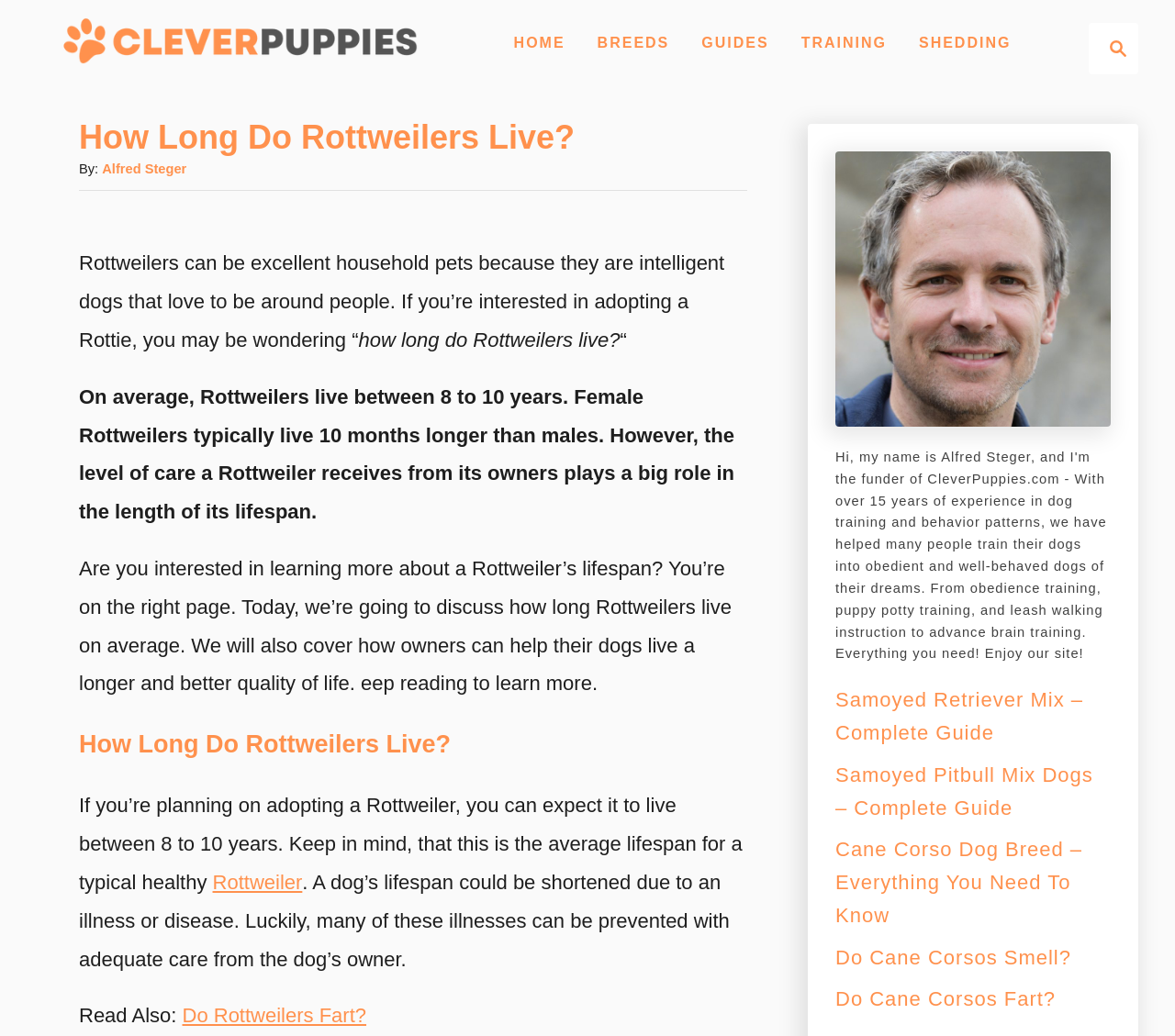Determine the bounding box coordinates of the clickable area required to perform the following instruction: "Read the article about the second book". The coordinates should be represented as four float numbers between 0 and 1: [left, top, right, bottom].

None